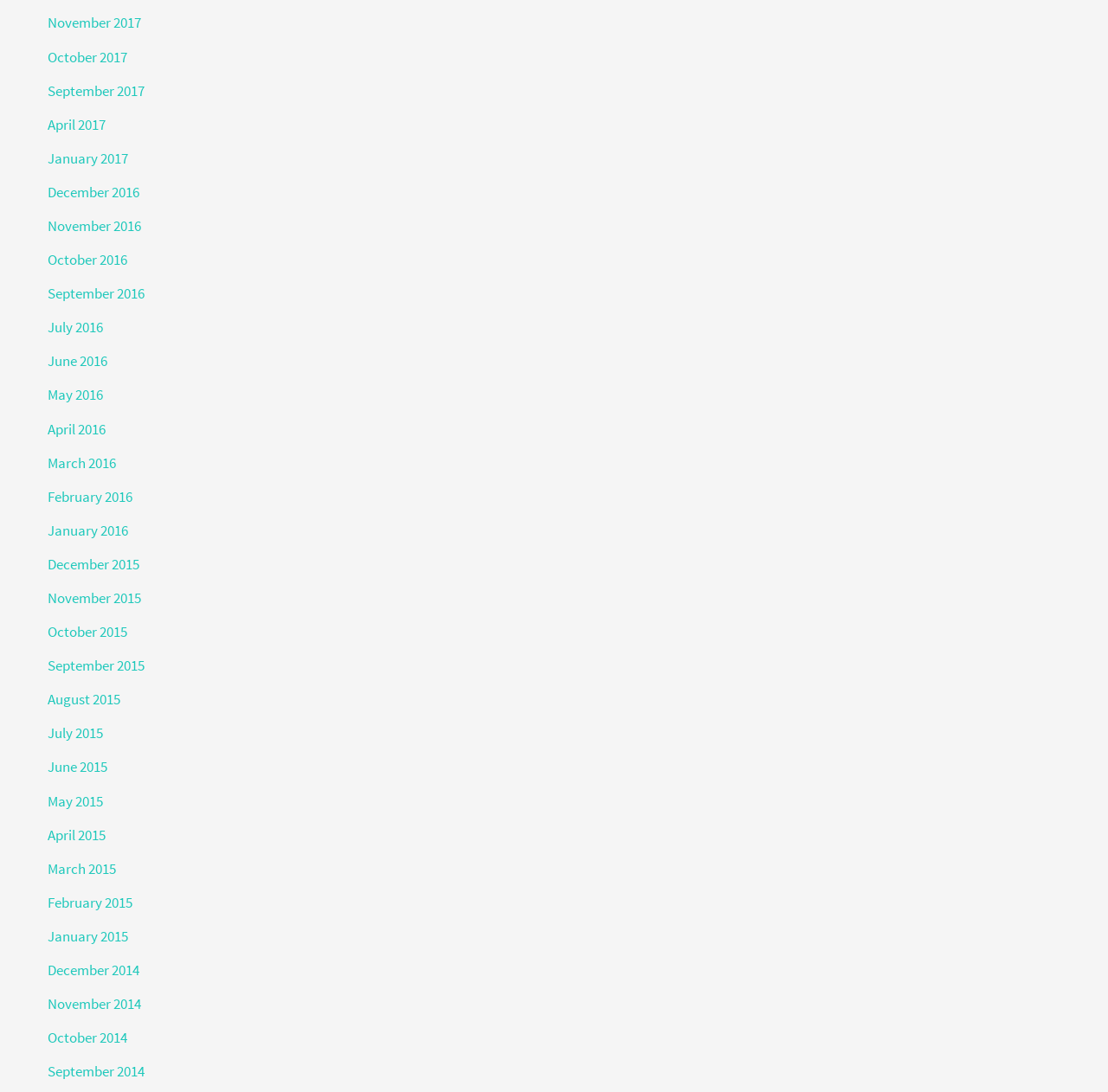Please identify the bounding box coordinates of the element on the webpage that should be clicked to follow this instruction: "Browse October 2016 posts". The bounding box coordinates should be given as four float numbers between 0 and 1, formatted as [left, top, right, bottom].

[0.043, 0.229, 0.115, 0.247]